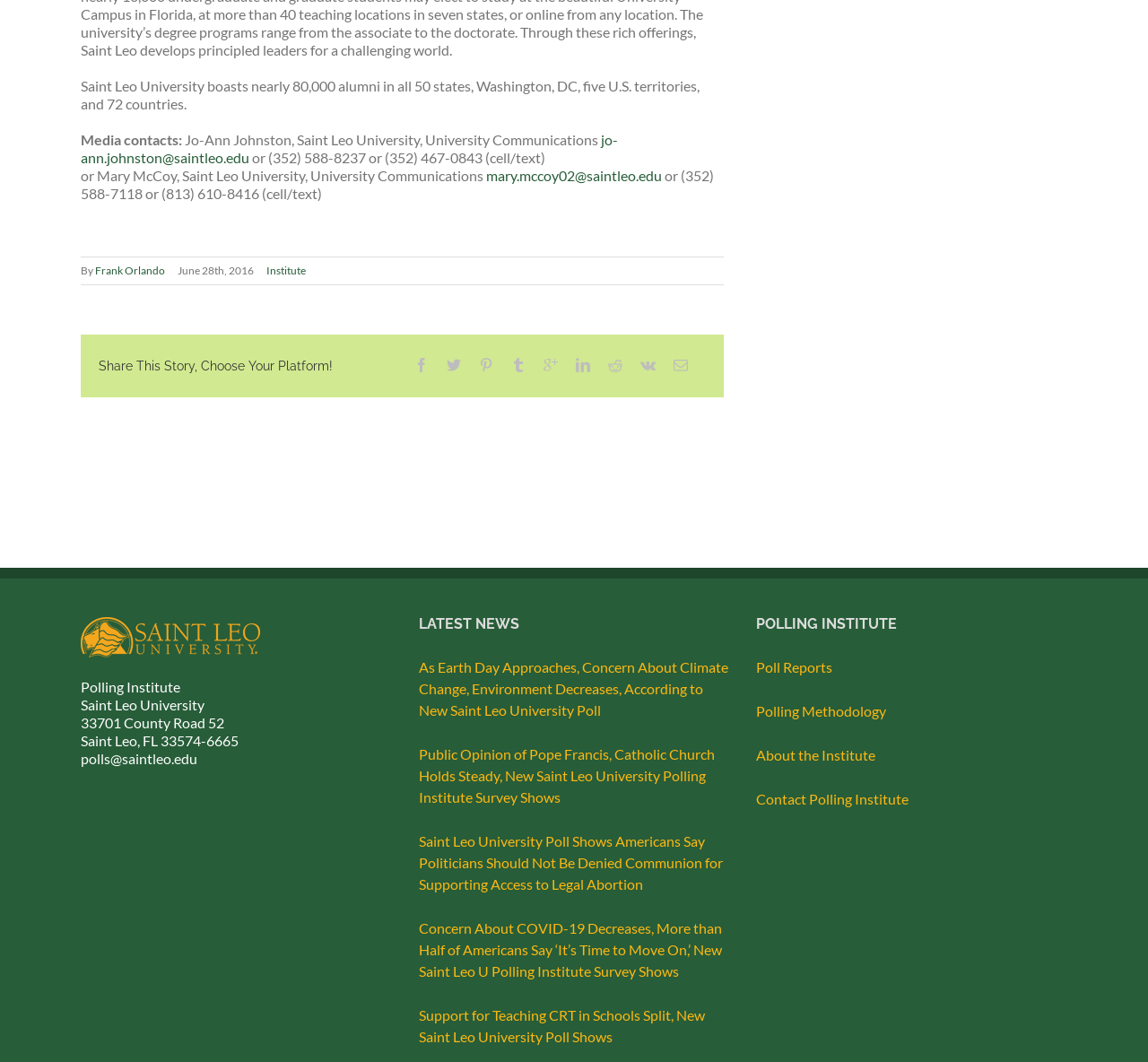What is the topic of the news stories listed on the webpage?
Based on the image, please offer an in-depth response to the question.

The news stories listed on the webpage, such as 'As Earth Day Approaches, Concern About Climate Change, Environment Decreases, According to New Saint Leo University Poll' and 'Public Opinion of Pope Francis, Catholic Church Holds Steady, New Saint Leo University Polling Institute Survey Shows', suggest that the topic of the news stories is public opinion and polls.